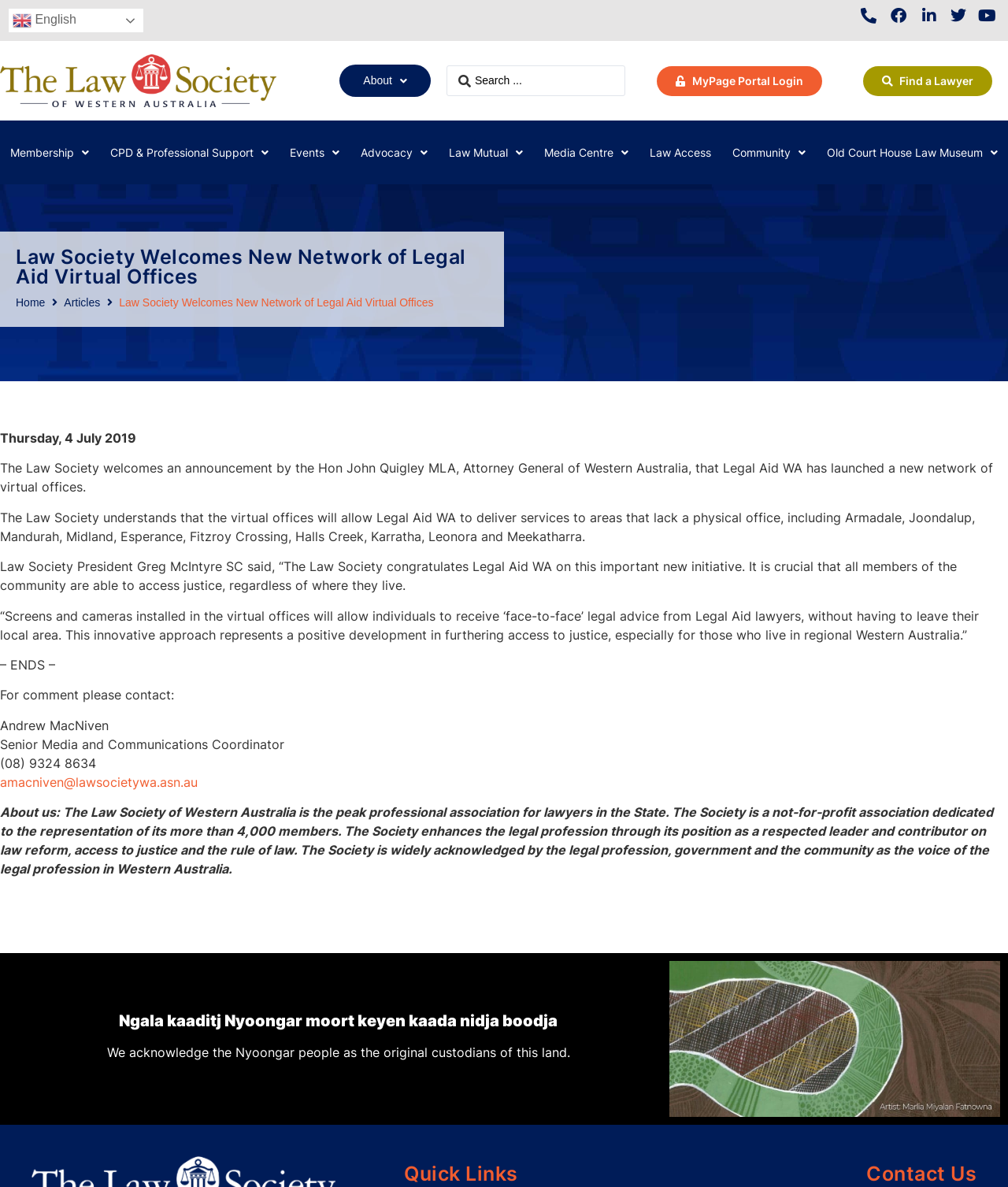Determine the bounding box coordinates for the clickable element to execute this instruction: "Switch to English language". Provide the coordinates as four float numbers between 0 and 1, i.e., [left, top, right, bottom].

[0.008, 0.007, 0.143, 0.028]